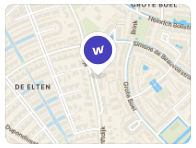What is the purpose of the map?
From the screenshot, supply a one-word or short-phrase answer.

To provide context for buyers or visitors